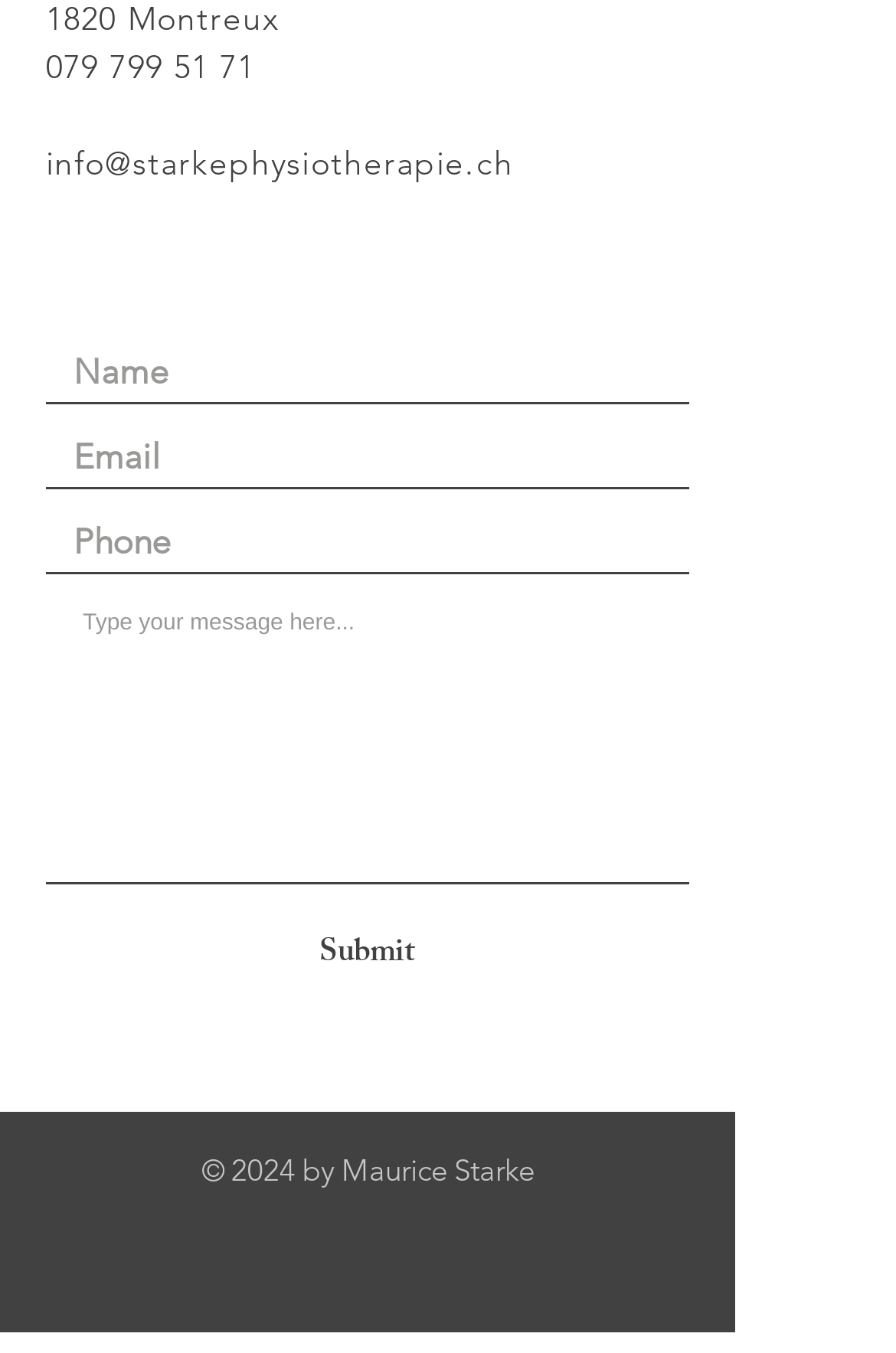What is the email address to contact?
Relying on the image, give a concise answer in one word or a brief phrase.

info@starkephysiotherapie.ch